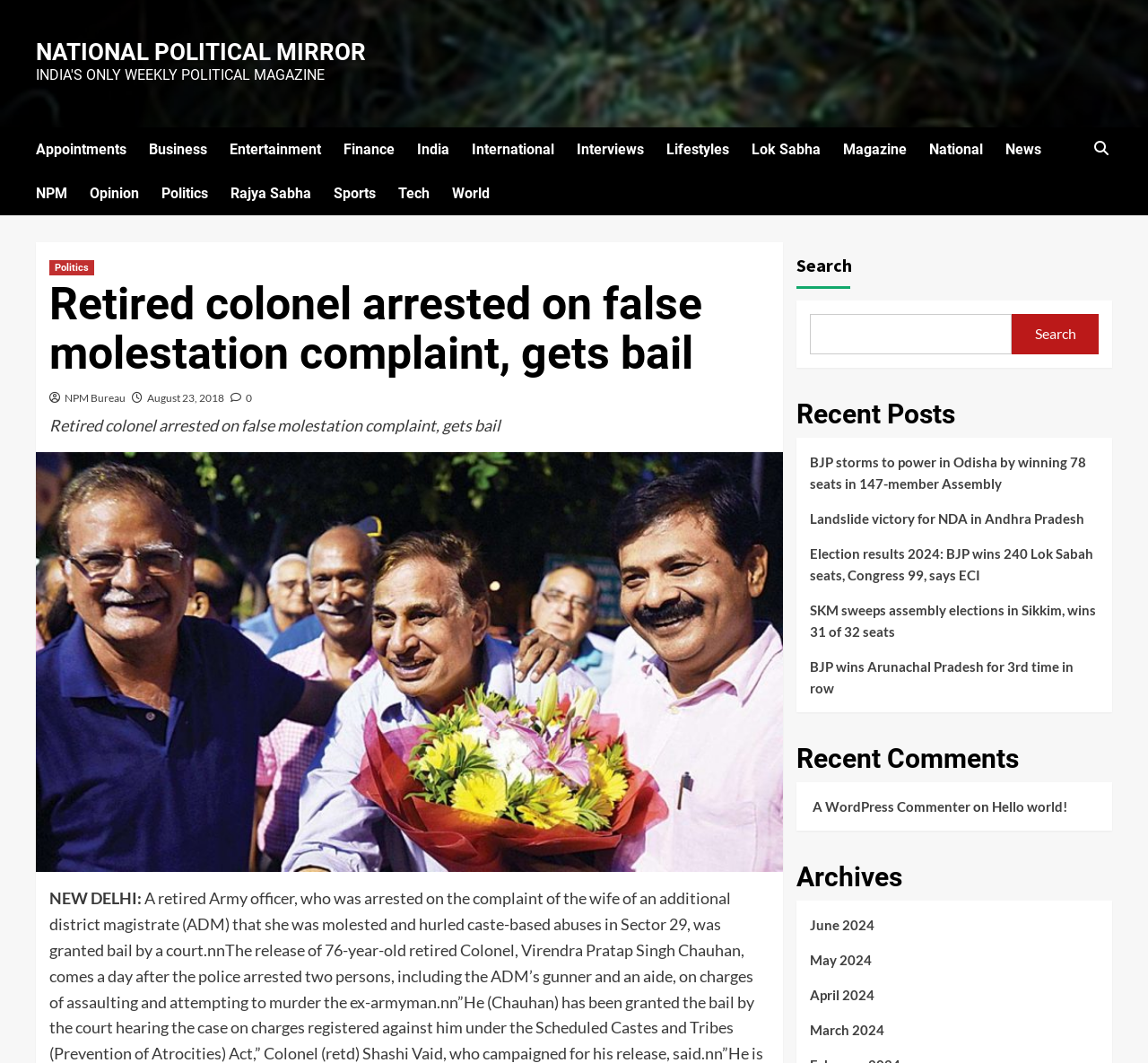Can you give a comprehensive explanation to the question given the content of the image?
How many categories are listed in the top navigation bar?

The top navigation bar lists 14 categories, including 'Appointments', 'Business', 'Entertainment', 'Finance', 'India', 'International', 'Interviews', 'Lifestyles', 'Lok Sabha', 'Magazine', 'National', 'News', 'NPM', 'Opinion', 'Politics', 'Rajya Sabha', 'Sports', 'Tech', and 'World'.